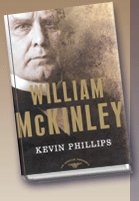What is the significance of William McKinley?
Provide a fully detailed and comprehensive answer to the question.

The significance of William McKinley is that he was the 25th President of the United States, serving from 1897 until his assassination in 1901, as mentioned in the caption.